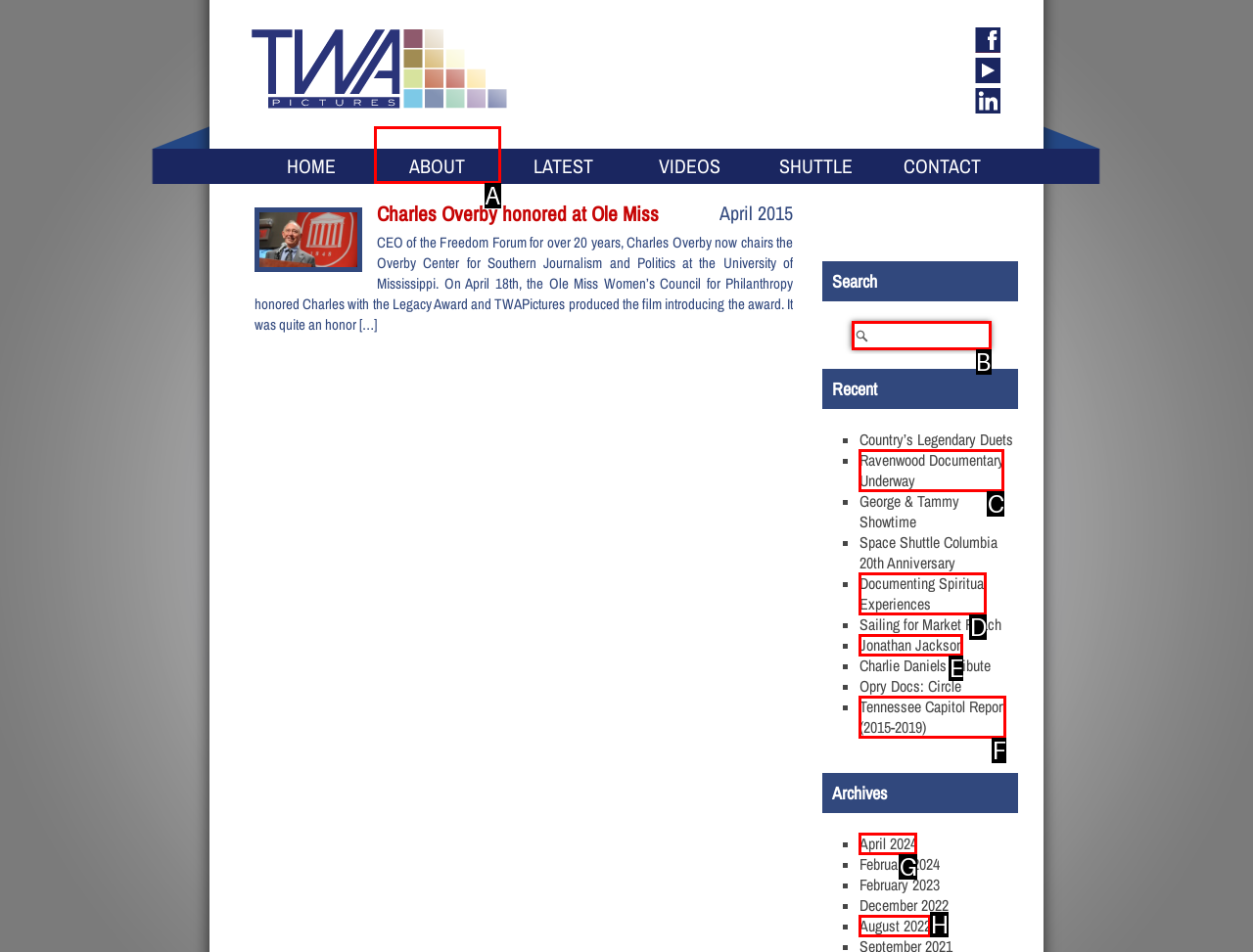Select the letter of the UI element you need to click on to fulfill this task: search for something. Write down the letter only.

B